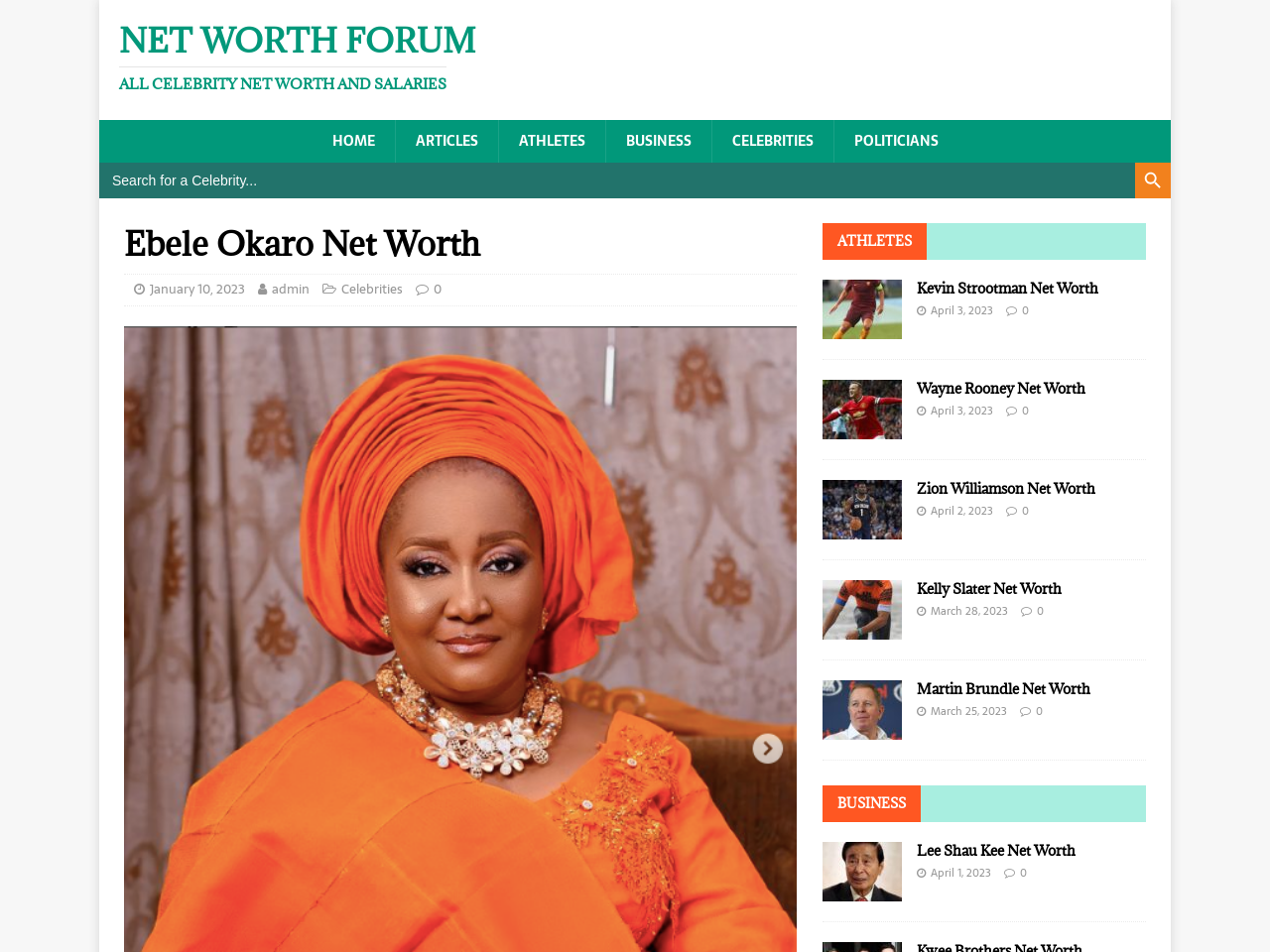Locate the coordinates of the bounding box for the clickable region that fulfills this instruction: "Go to the Net Worth Forum".

[0.094, 0.026, 0.906, 0.1]